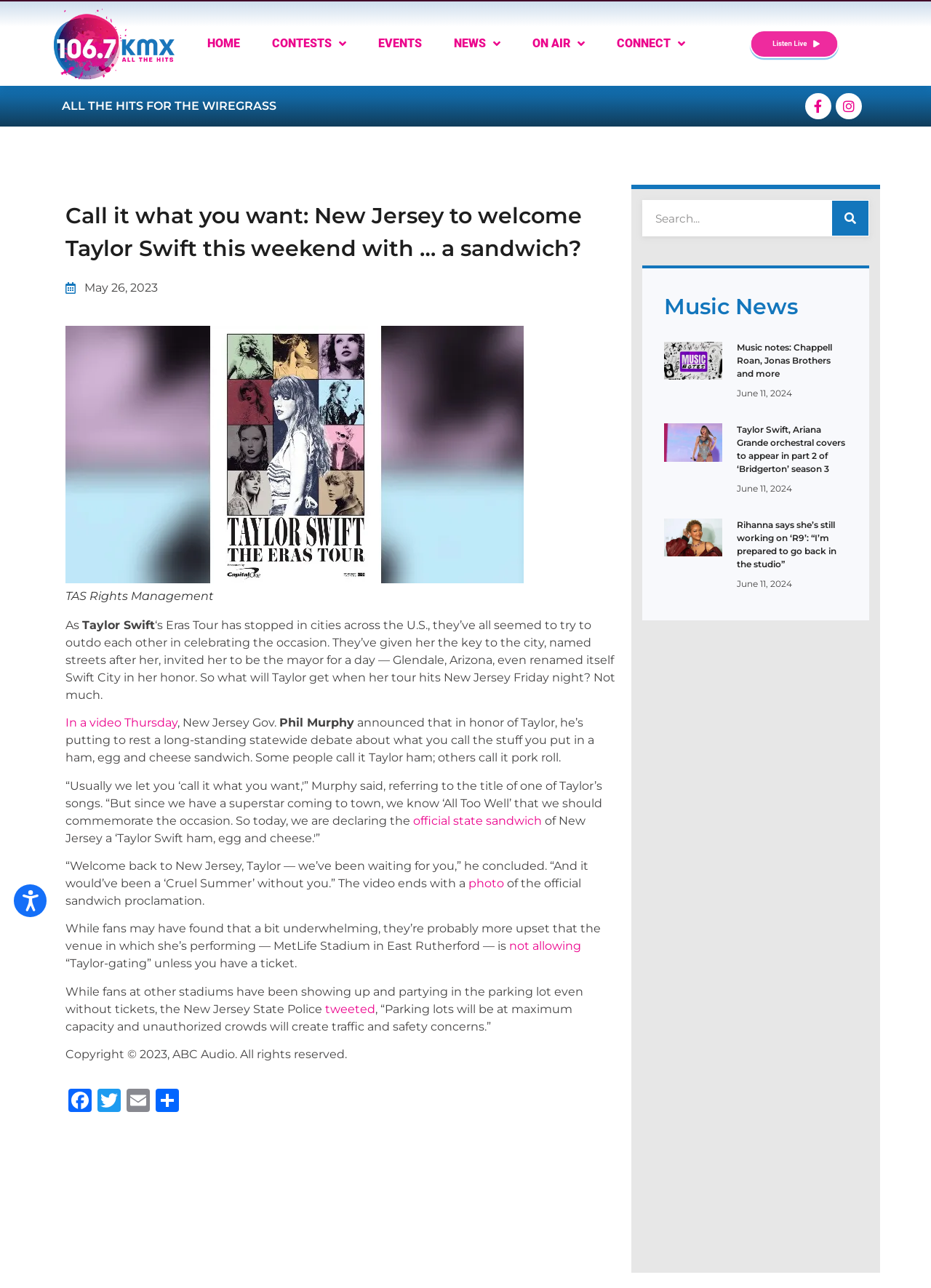What is the name of the social media platform with a link at the bottom of the page?
Look at the image and provide a detailed response to the question.

I found the answer by looking at the links at the bottom of the page and identifying the social media platform, which is 'Facebook'.